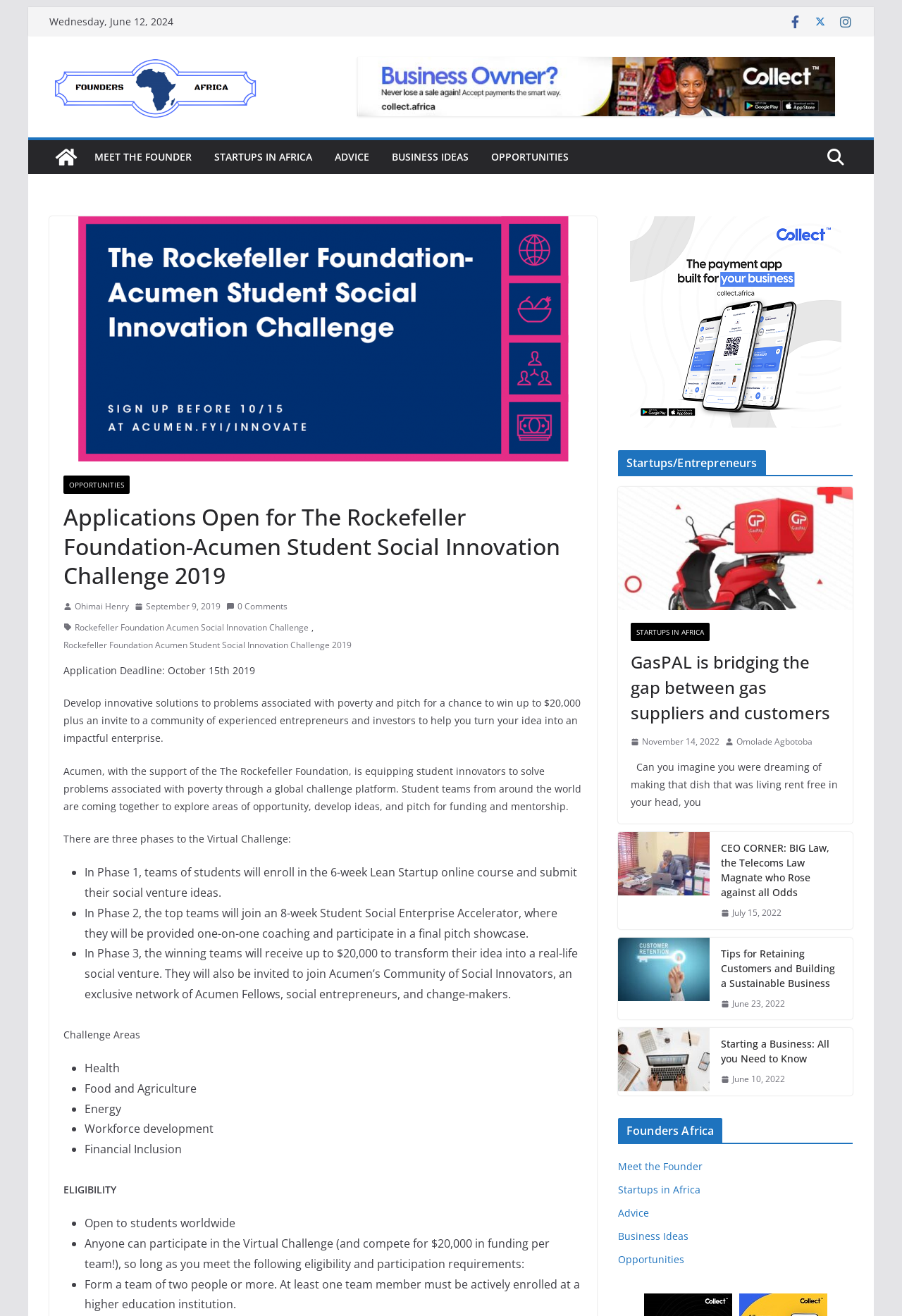Respond to the question below with a single word or phrase: What are the three phases of the Virtual Challenge?

Lean Startup online course, Student Social Enterprise Accelerator, and final pitch showcase